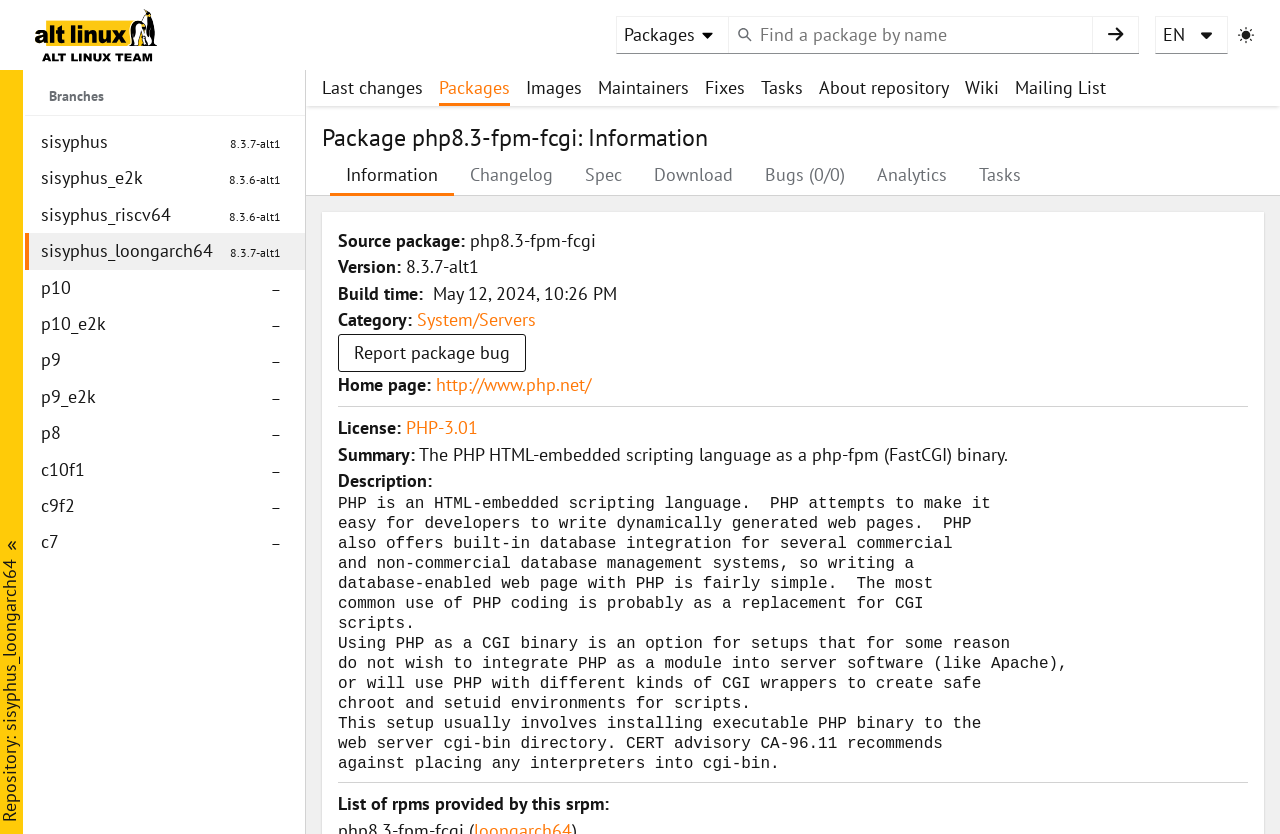How many links are there in the 'Nav' section?
Refer to the image and give a detailed answer to the question.

I found the number of links in the 'Nav' section by counting the links under the 'Nav' navigation element, which are 'Last changes', 'Packages', 'Images', 'Maintainers', 'Fixes', 'Tasks', 'About repository', 'Wiki', and 'Mailing List'.